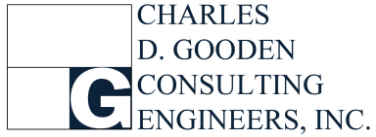Respond to the question below with a concise word or phrase:
What letter is stylized in the logo?

G